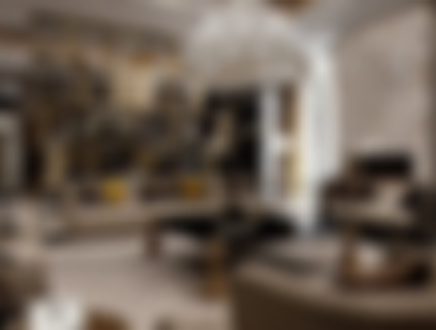Respond to the question below with a concise word or phrase:
Who is the premier luxury custom home builder and remodeling contractor?

Kastel Group